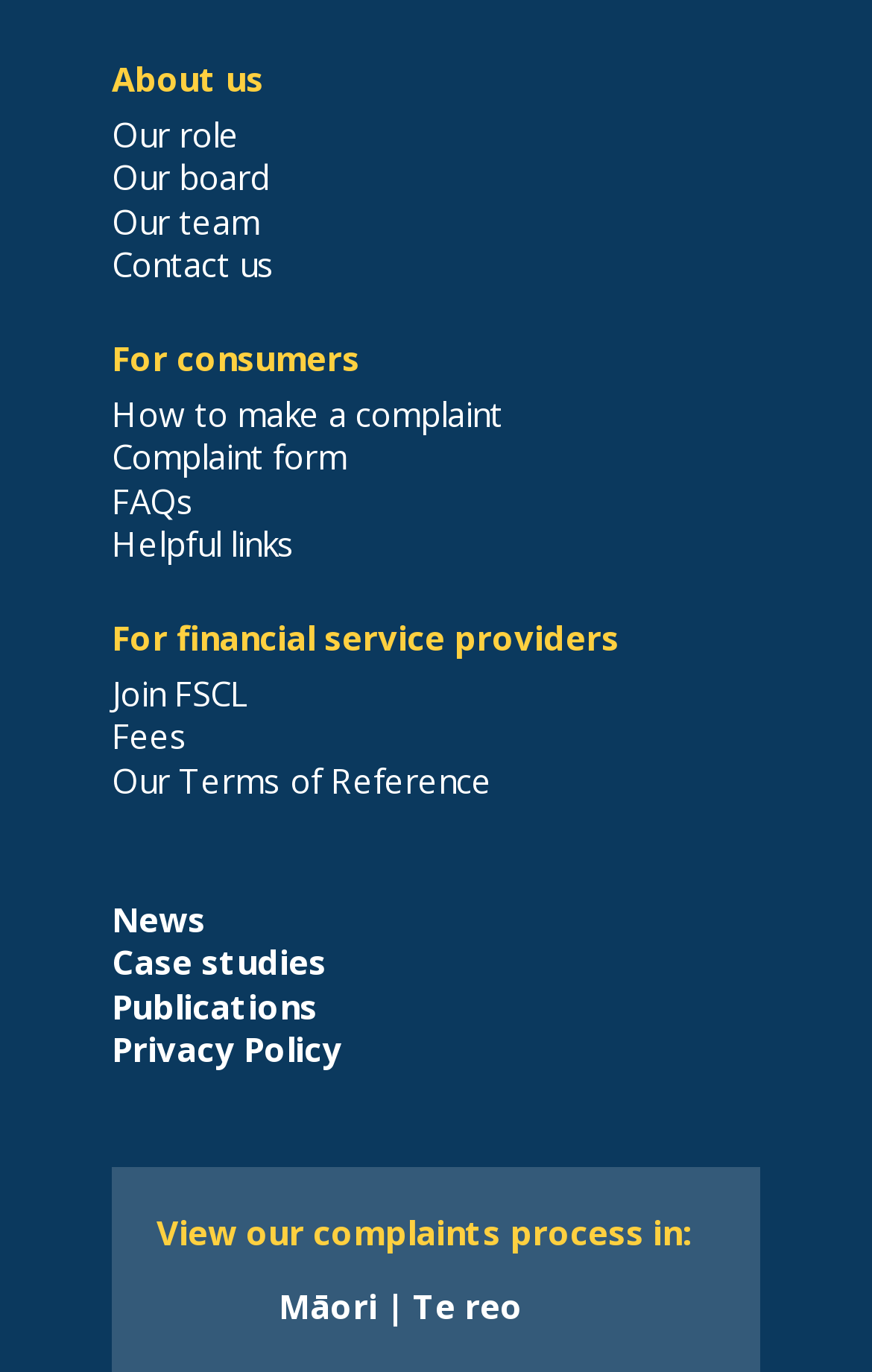Provide a short answer to the following question with just one word or phrase: How many links are there under 'For consumers'?

4